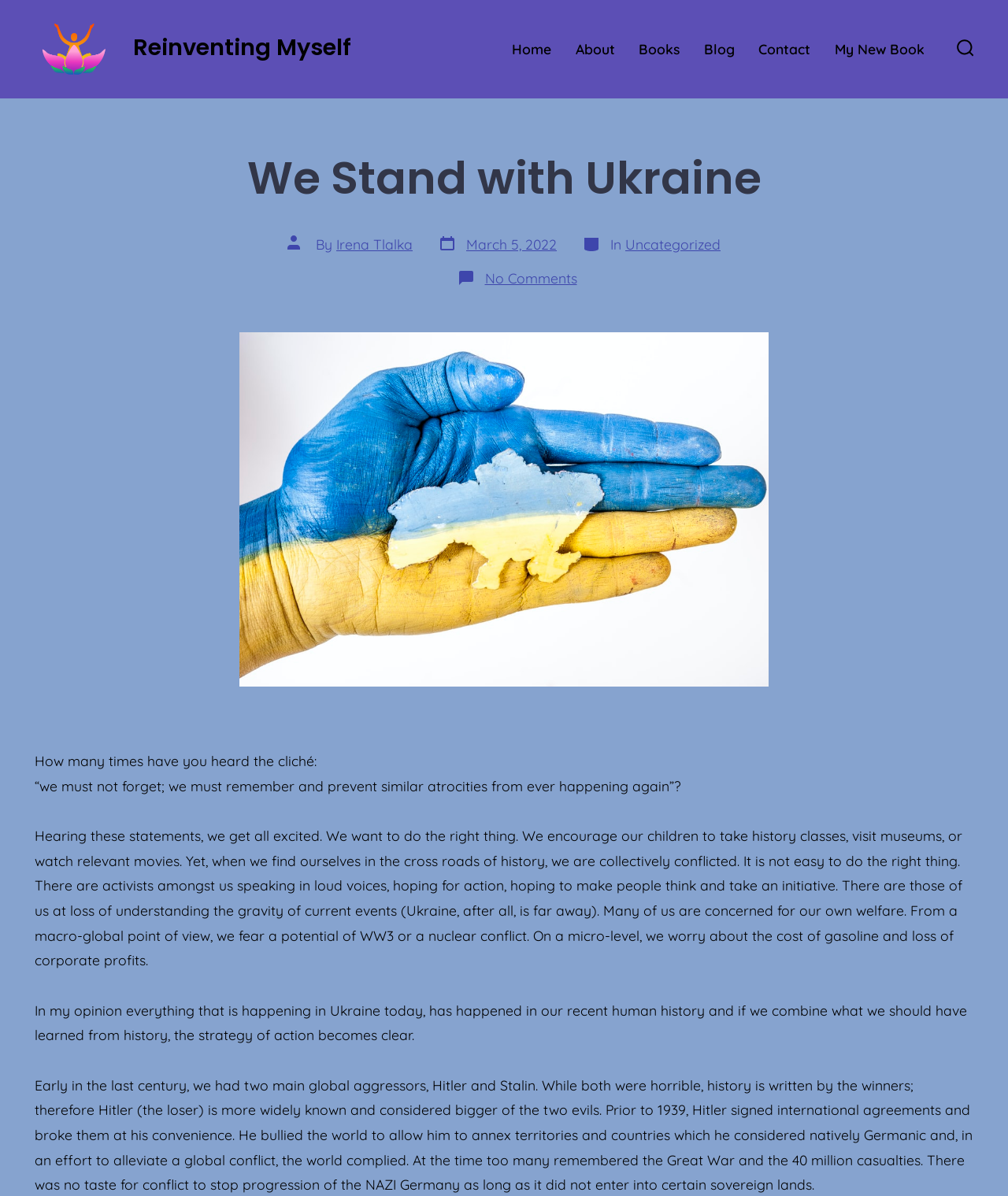Given the webpage screenshot and the description, determine the bounding box coordinates (top-left x, top-left y, bottom-right x, bottom-right y) that define the location of the UI element matching this description: parent_node: Reinventing Myself

[0.034, 0.013, 0.112, 0.069]